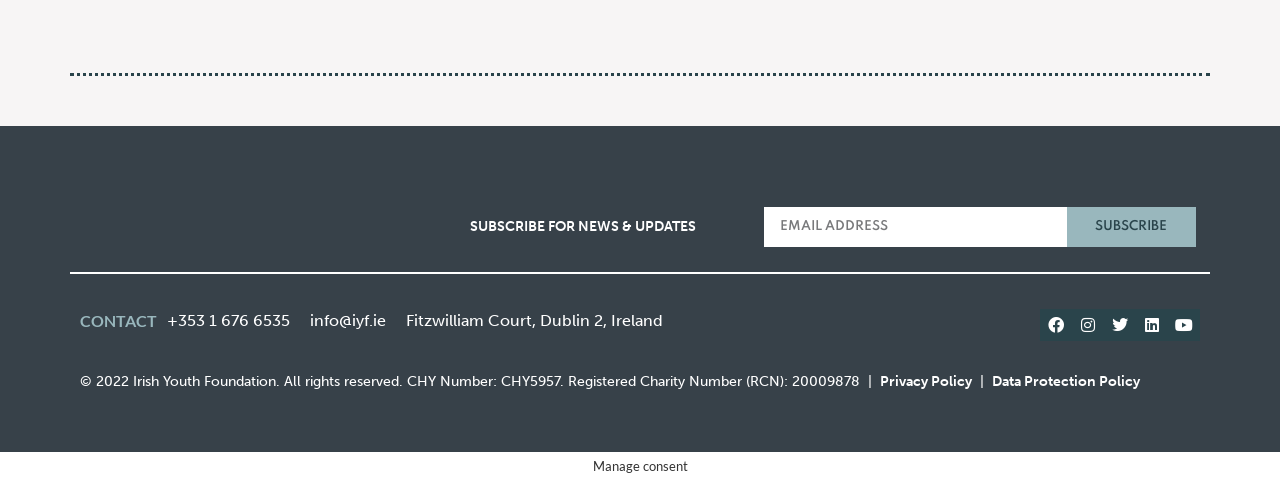Please identify the coordinates of the bounding box for the clickable region that will accomplish this instruction: "View privacy policy".

[0.688, 0.775, 0.759, 0.81]